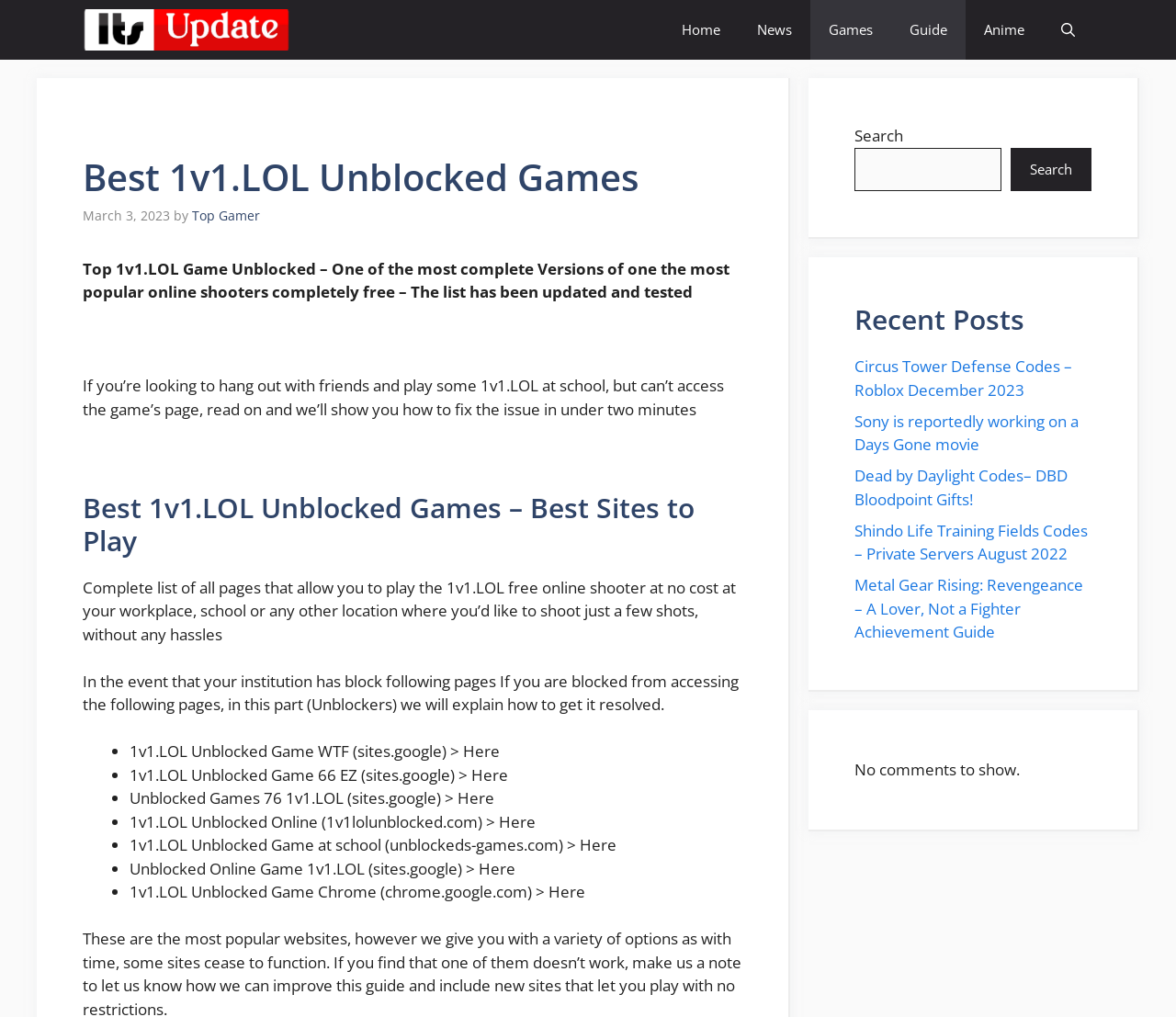Identify and provide the bounding box for the element described by: "parent_node: Search name="s"".

[0.727, 0.145, 0.852, 0.188]